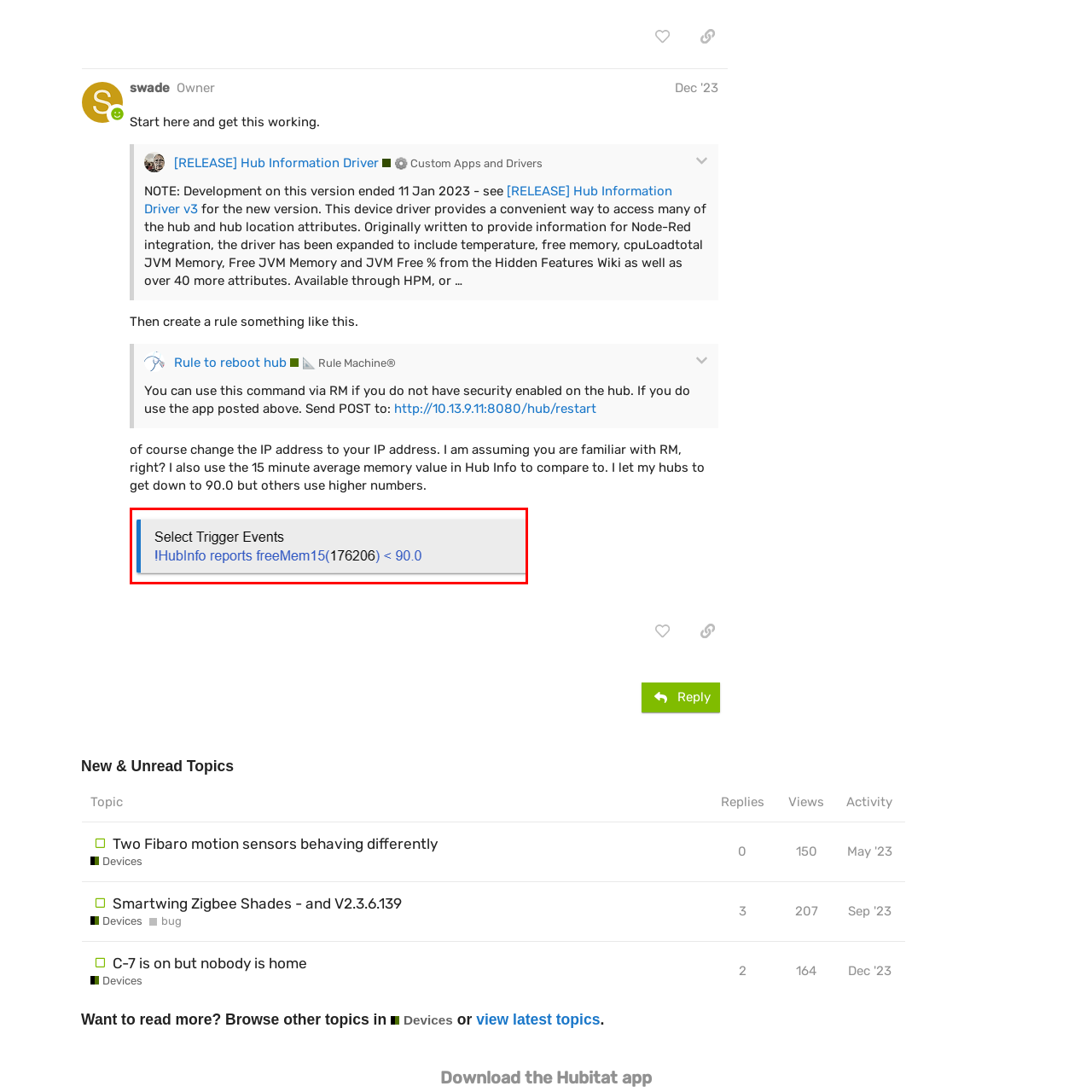What is the purpose of this setup?  
Please examine the image enclosed within the red bounding box and provide a thorough answer based on what you observe in the image.

The purpose of this setup is to ensure optimal performance and responsiveness from the automation system, allowing users to create rules based on real-time data and conditions, as stated in the caption.